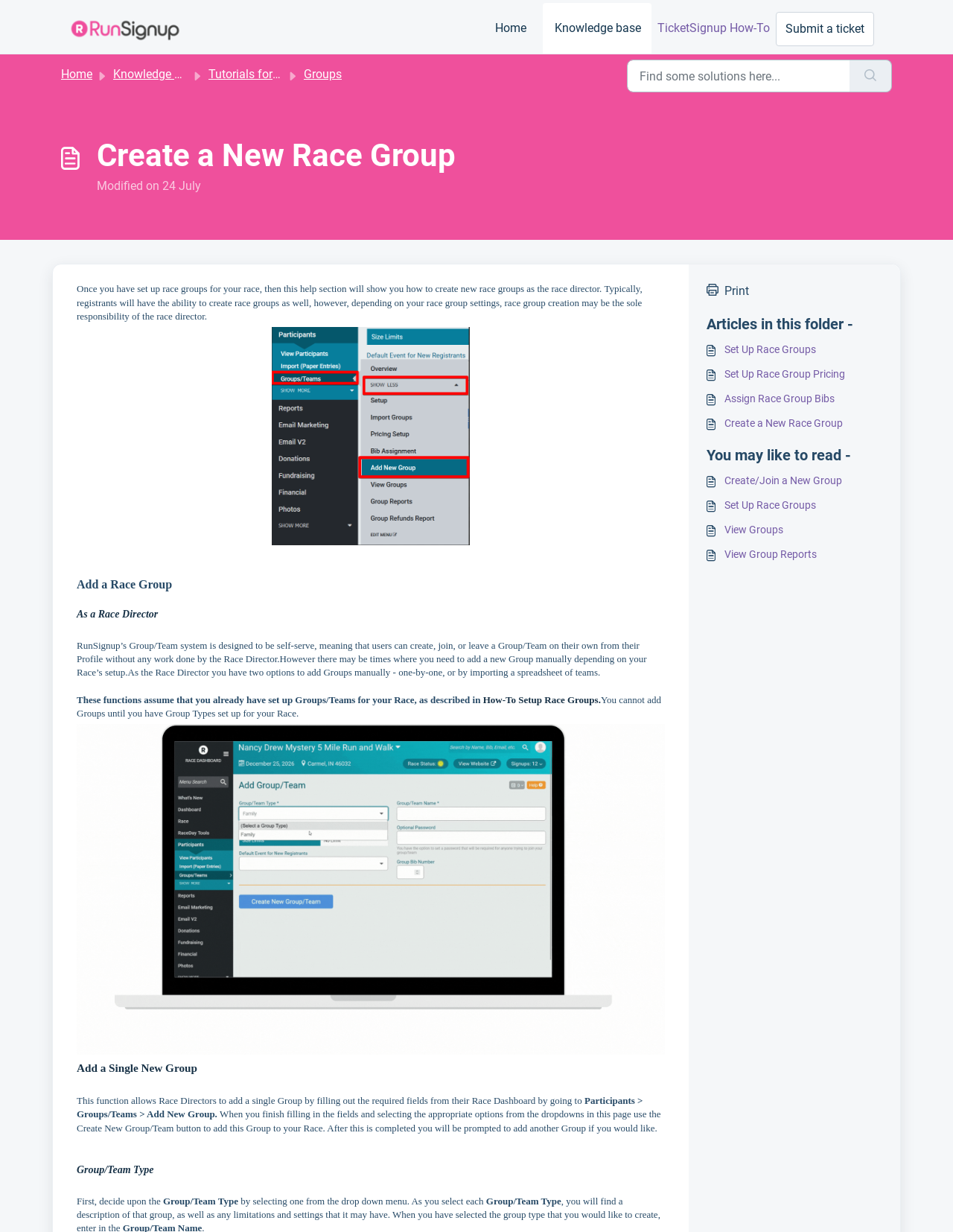Determine the bounding box for the HTML element described here: "Knowledge base". The coordinates should be given as [left, top, right, bottom] with each number being a float between 0 and 1.

[0.119, 0.054, 0.209, 0.066]